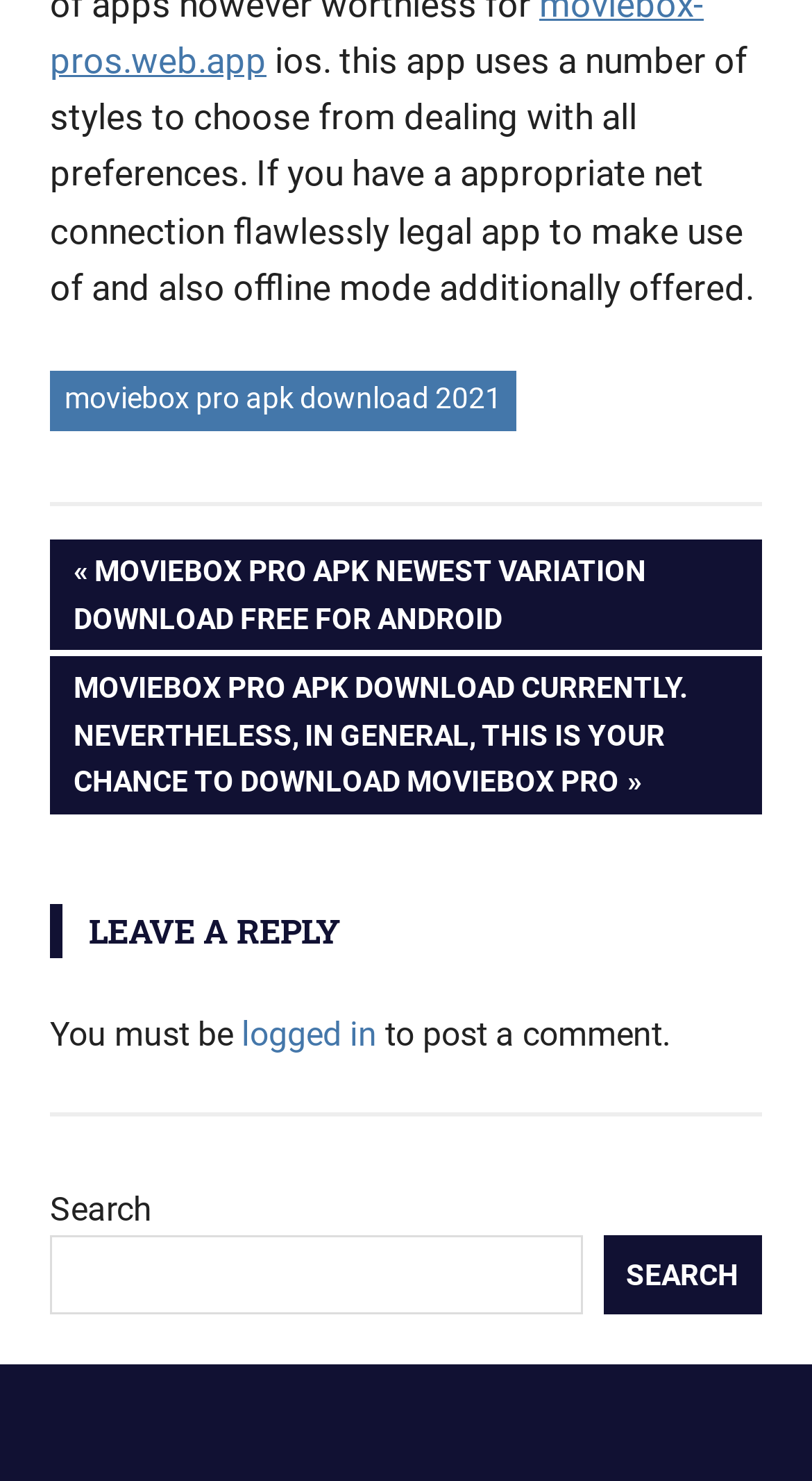What is required to post a comment?
Using the information from the image, give a concise answer in one word or a short phrase.

To be logged in